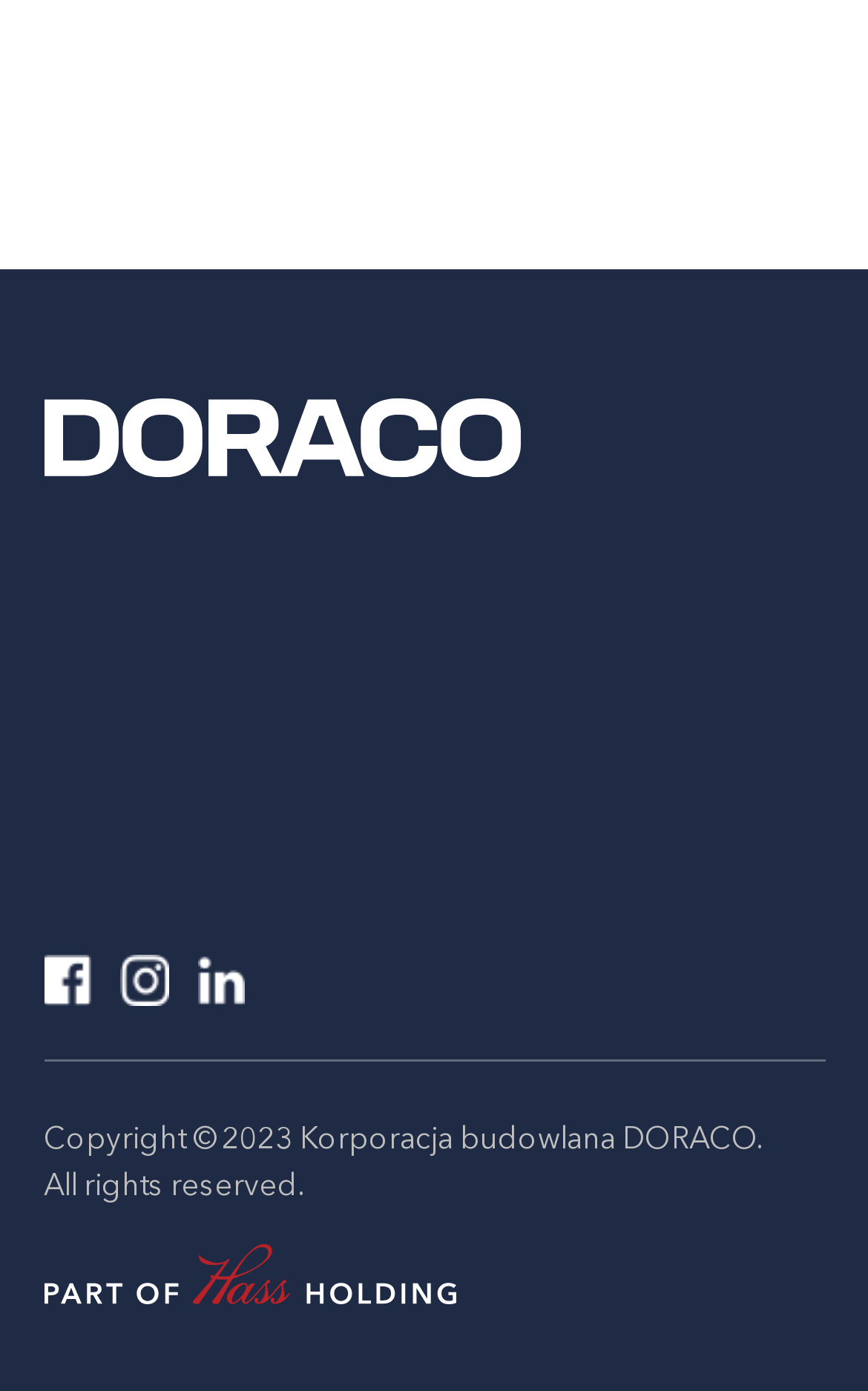Respond to the question below with a concise word or phrase:
What is the copyright year?

2023